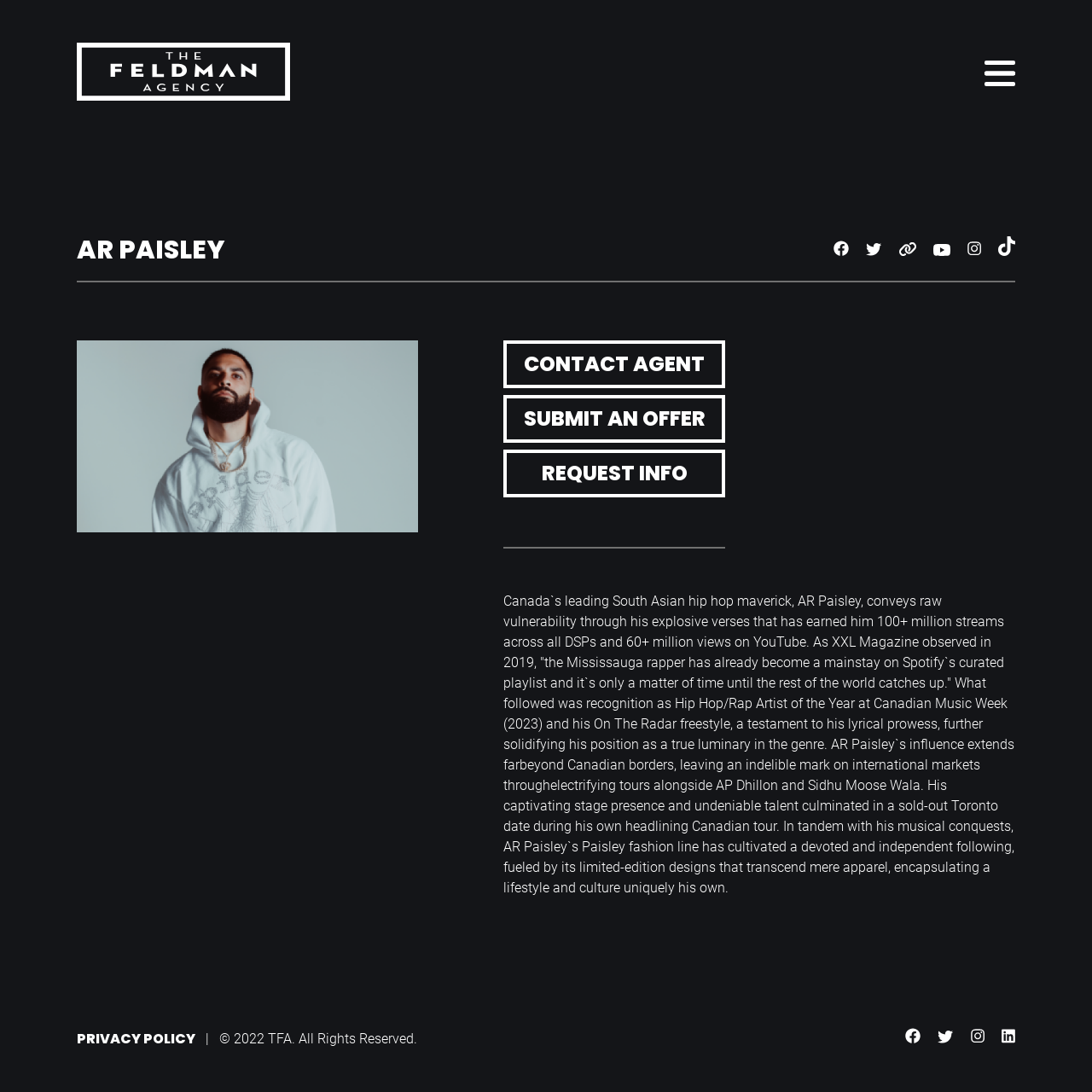Using the element description provided, determine the bounding box coordinates in the format (top-left x, top-left y, bottom-right x, bottom-right y). Ensure that all values are floating point numbers between 0 and 1. Element description: Contact Agent

[0.461, 0.312, 0.664, 0.355]